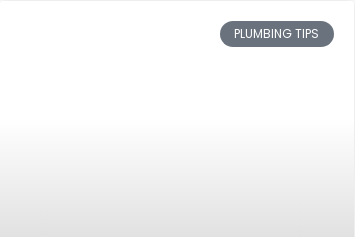What type of content is the button expected to lead to?
Please give a well-detailed answer to the question.

The 'PLUMBING TIPS' button is expected to lead to content that provides guidance on various plumbing issues, such as maintaining plumbing systems or troubleshooting common plumbing problems. This is inferred from the button's label and its position within a larger context discussing plumbing-related topics.